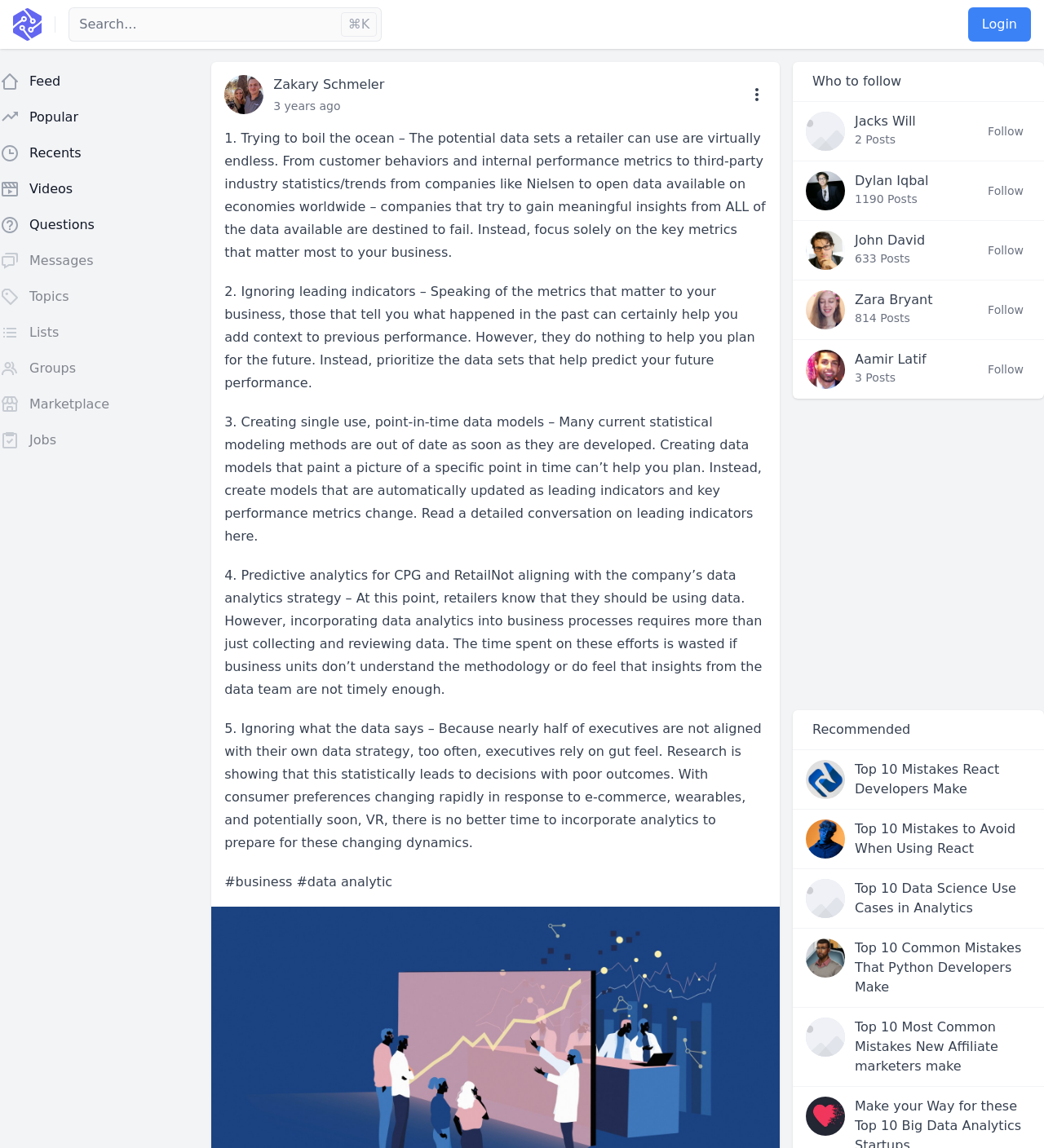Locate the bounding box coordinates of the clickable region necessary to complete the following instruction: "Login to the website". Provide the coordinates in the format of four float numbers between 0 and 1, i.e., [left, top, right, bottom].

[0.927, 0.006, 0.988, 0.036]